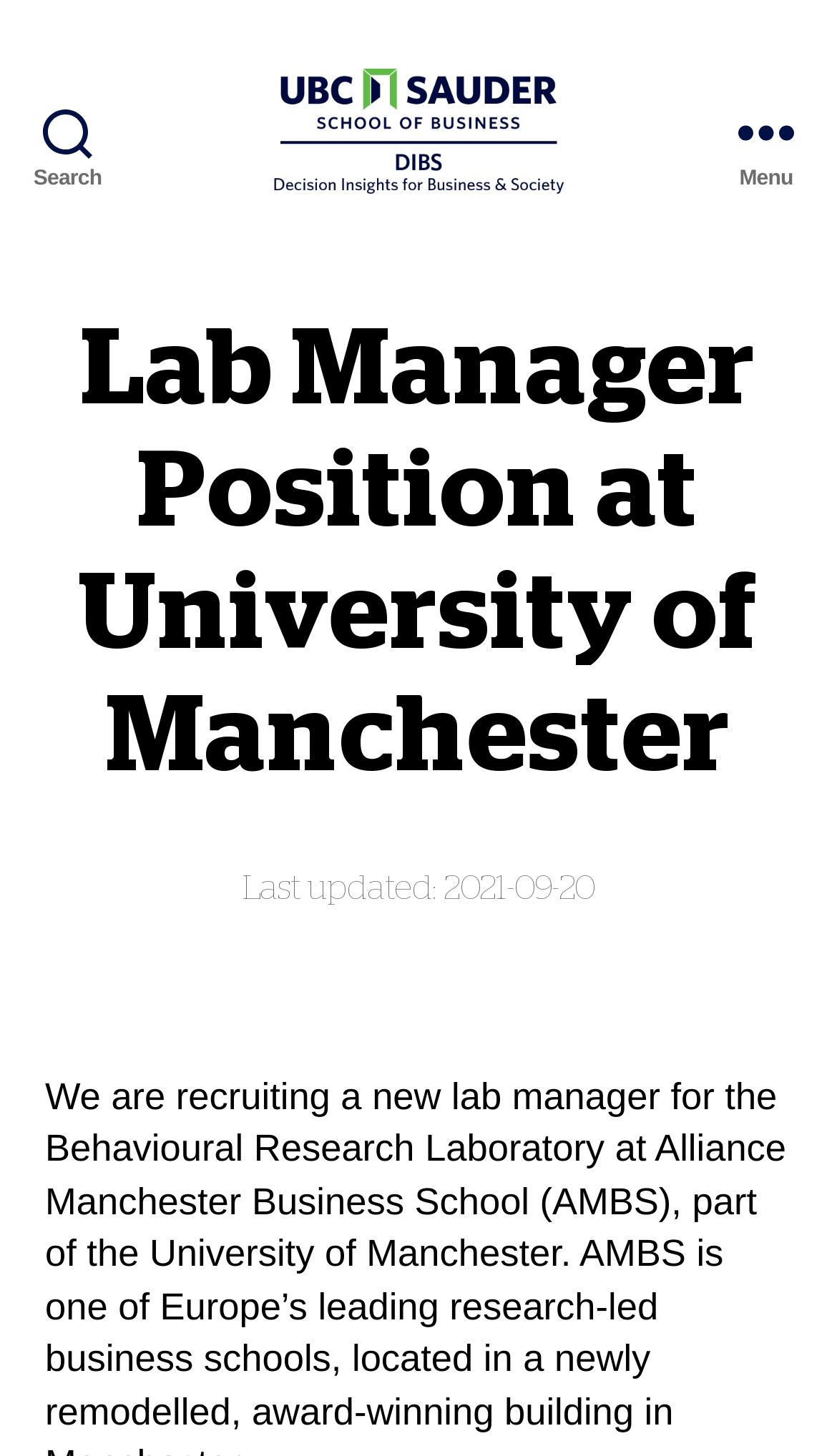Given the webpage screenshot and the description, determine the bounding box coordinates (top-left x, top-left y, bottom-right x, bottom-right y) that define the location of the UI element matching this description: Search

[0.0, 0.0, 0.162, 0.181]